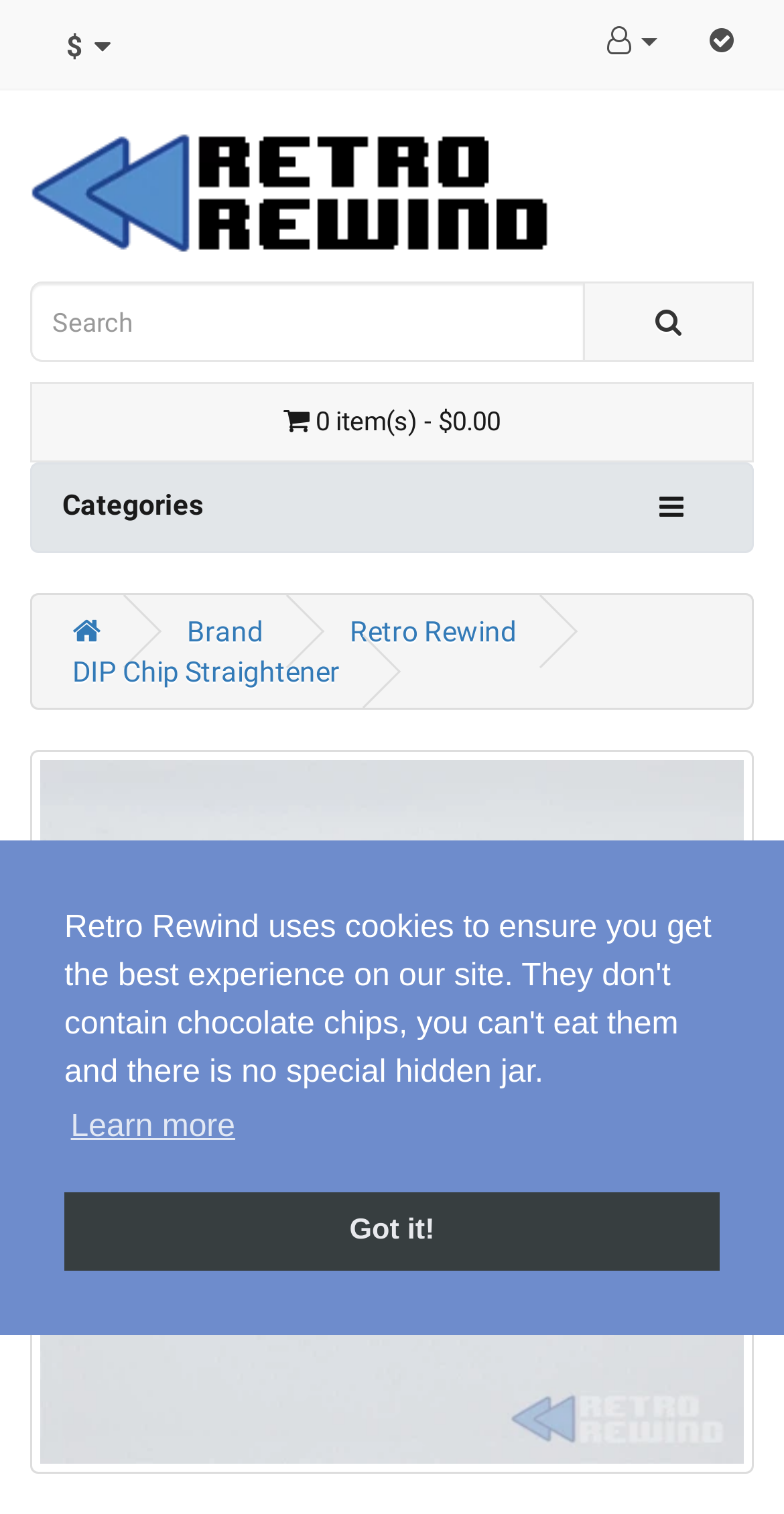Please identify the primary heading on the webpage and return its text.

DIP Chip Straightener